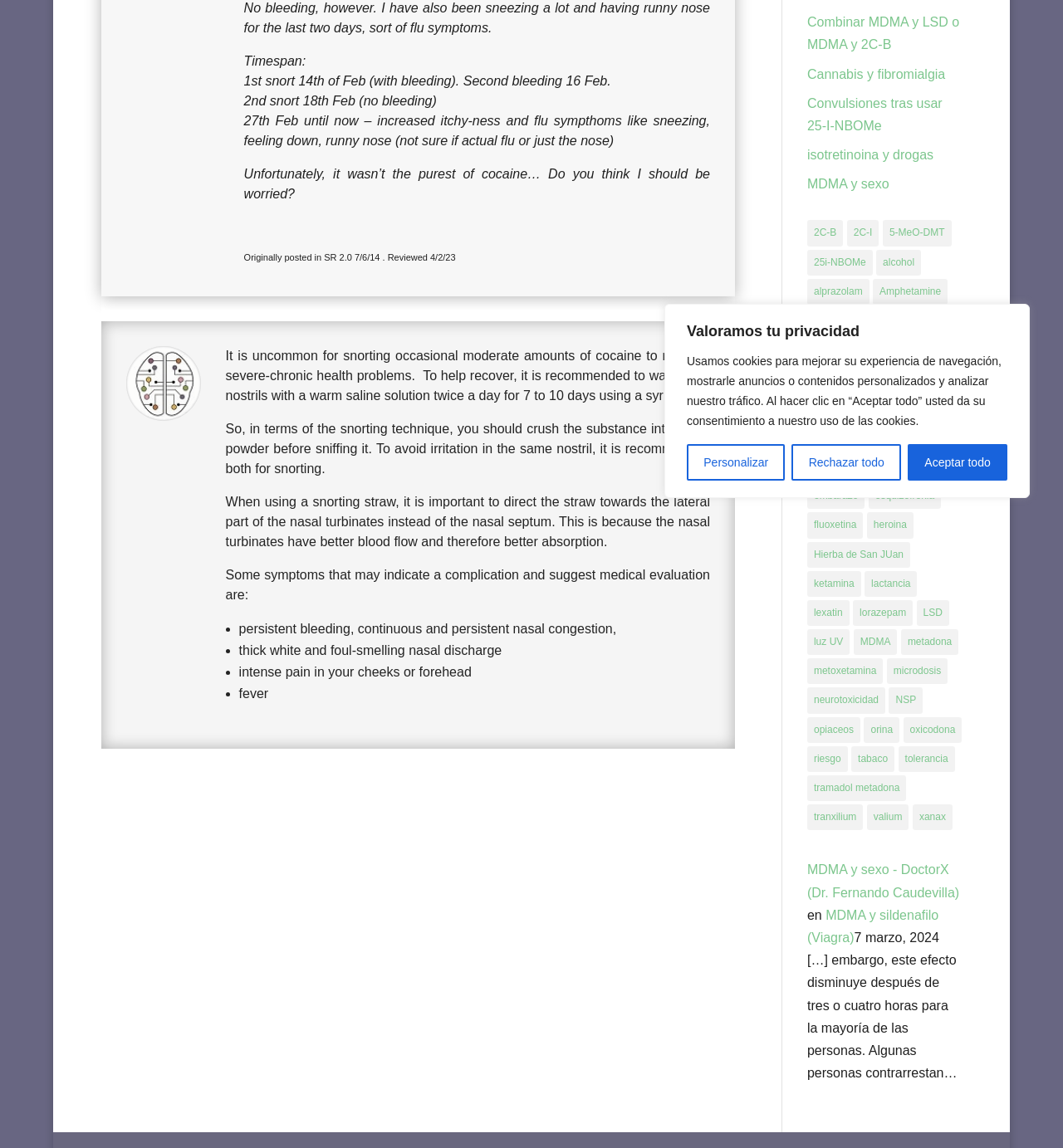For the given element description donación de sangre, determine the bounding box coordinates of the UI element. The coordinates should follow the format (top-left x, top-left y, bottom-right x, bottom-right y) and be within the range of 0 to 1.

[0.796, 0.395, 0.89, 0.418]